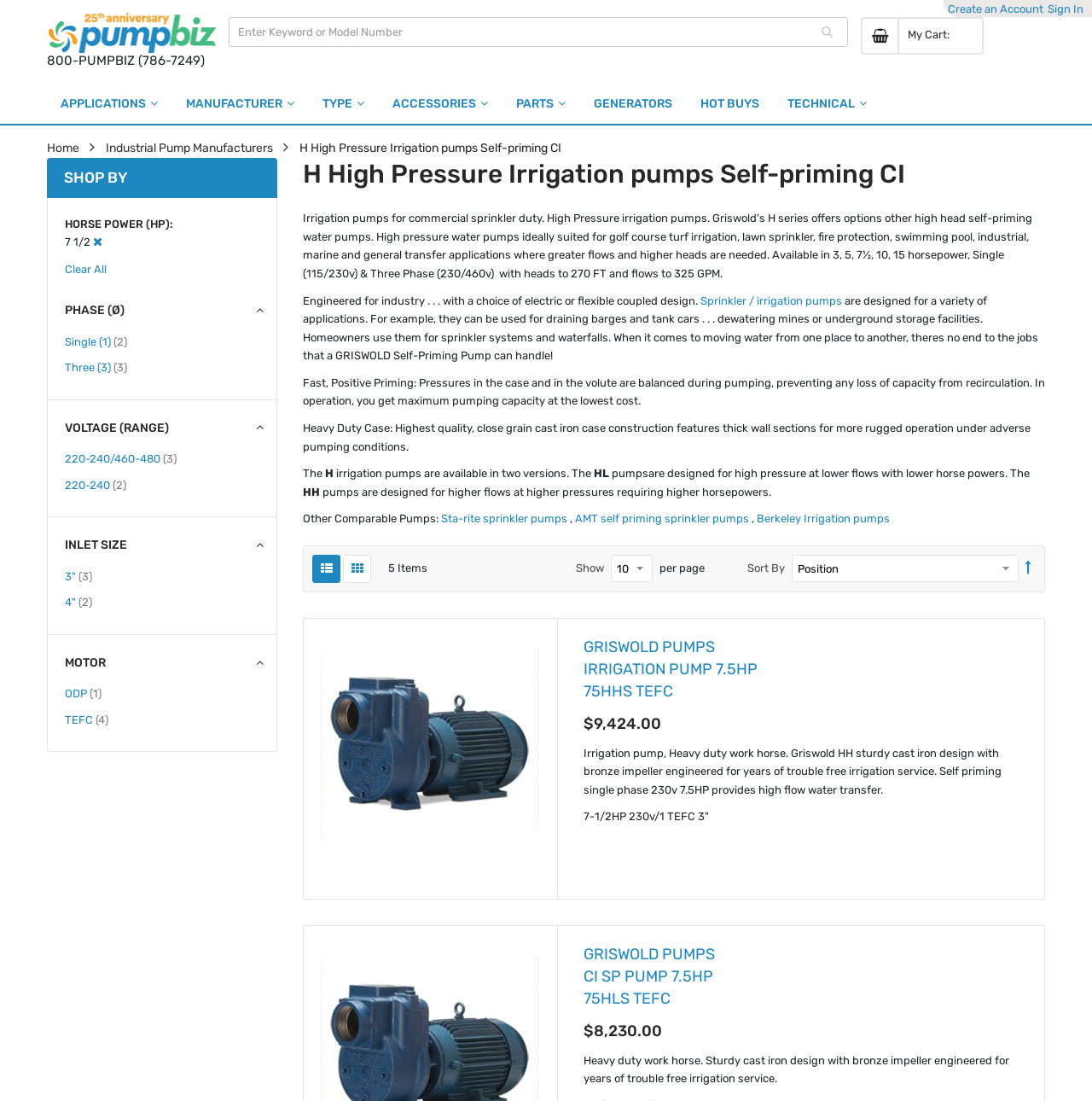Respond to the question below with a single word or phrase: How many items are available with a single phase?

2